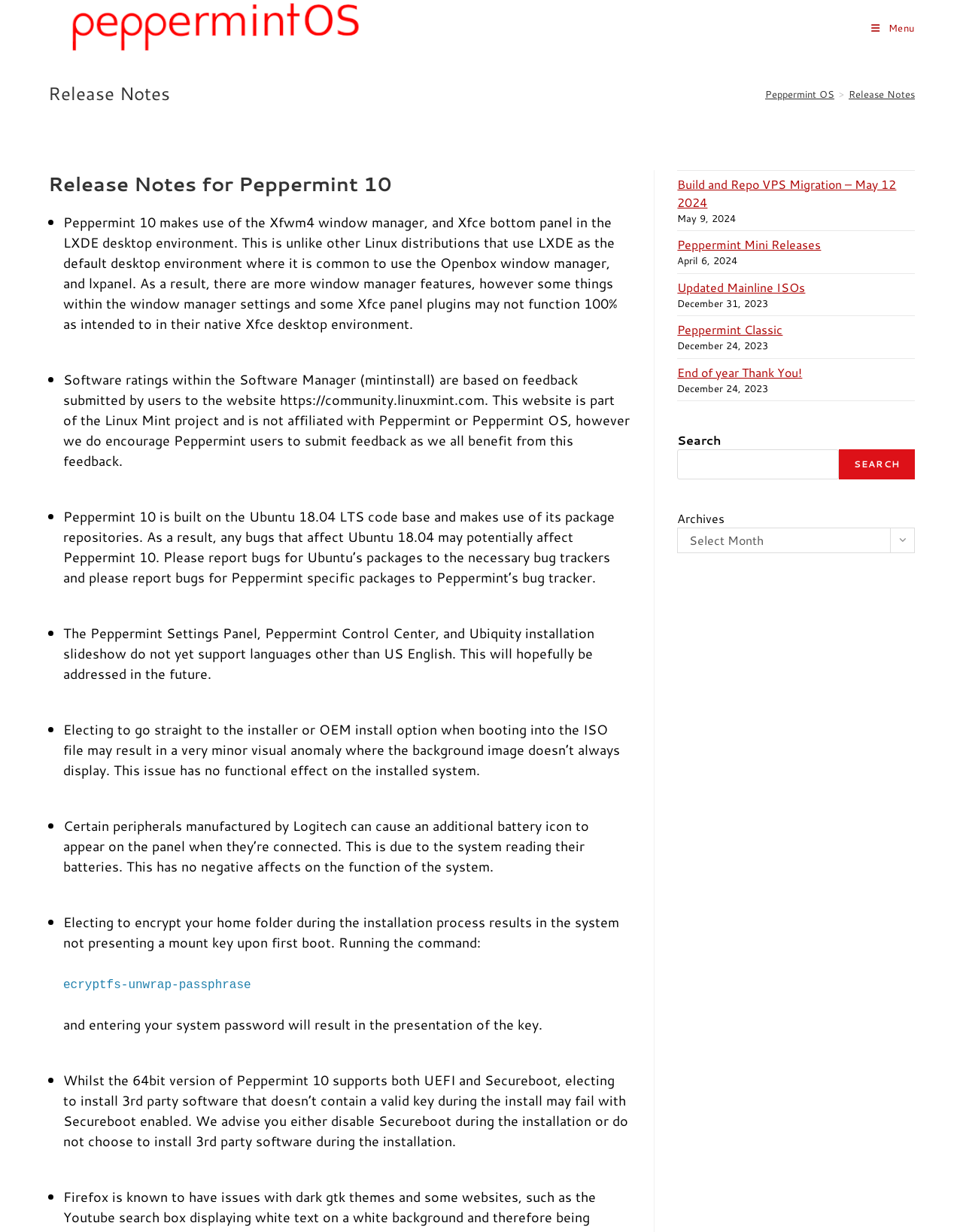Bounding box coordinates are specified in the format (top-left x, top-left y, bottom-right x, bottom-right y). All values are floating point numbers bounded between 0 and 1. Please provide the bounding box coordinate of the region this sentence describes: Peppermint Mini Releases

[0.703, 0.191, 0.853, 0.205]